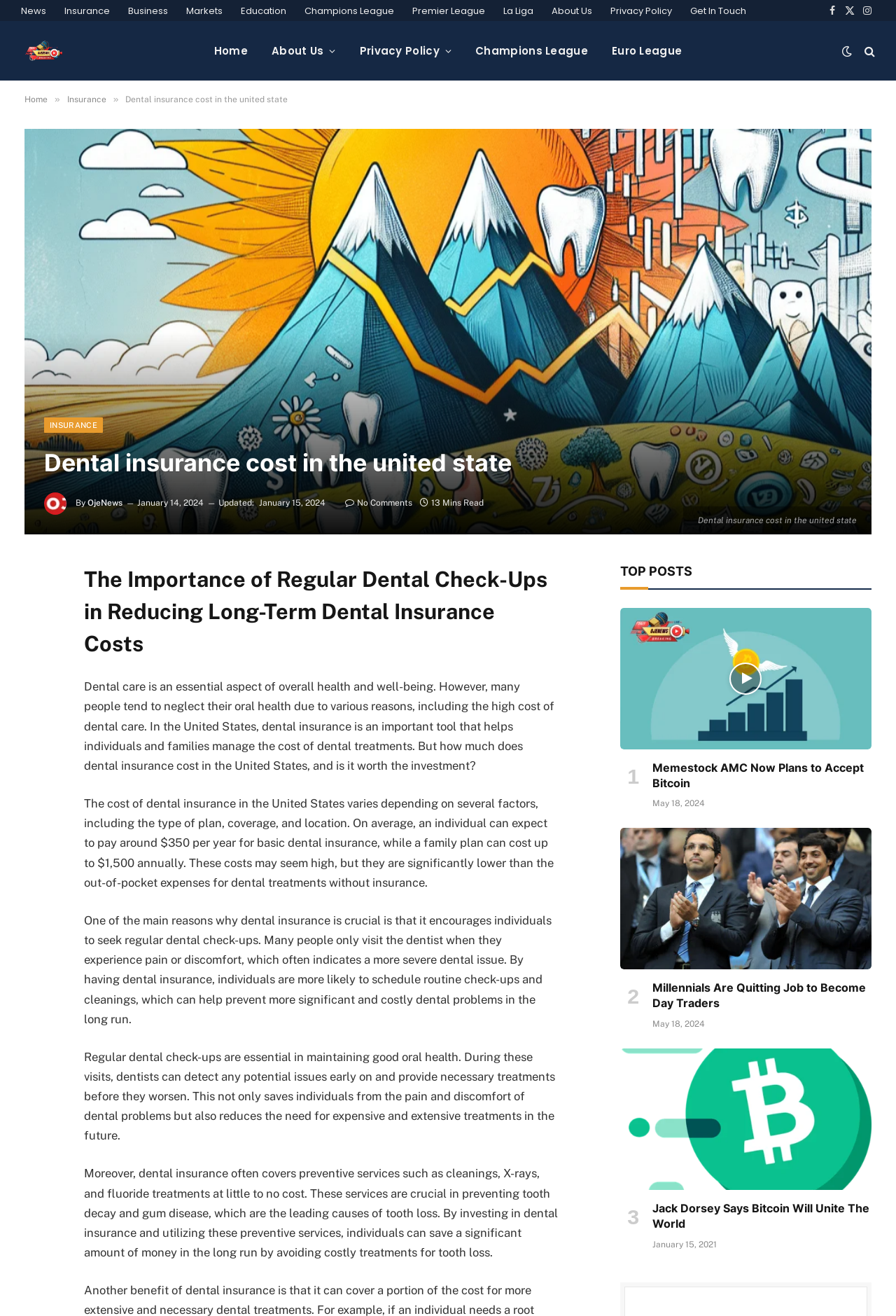Identify the bounding box coordinates of the region that needs to be clicked to carry out this instruction: "Click on the 'Insurance' link". Provide these coordinates as four float numbers ranging from 0 to 1, i.e., [left, top, right, bottom].

[0.062, 0.0, 0.133, 0.016]